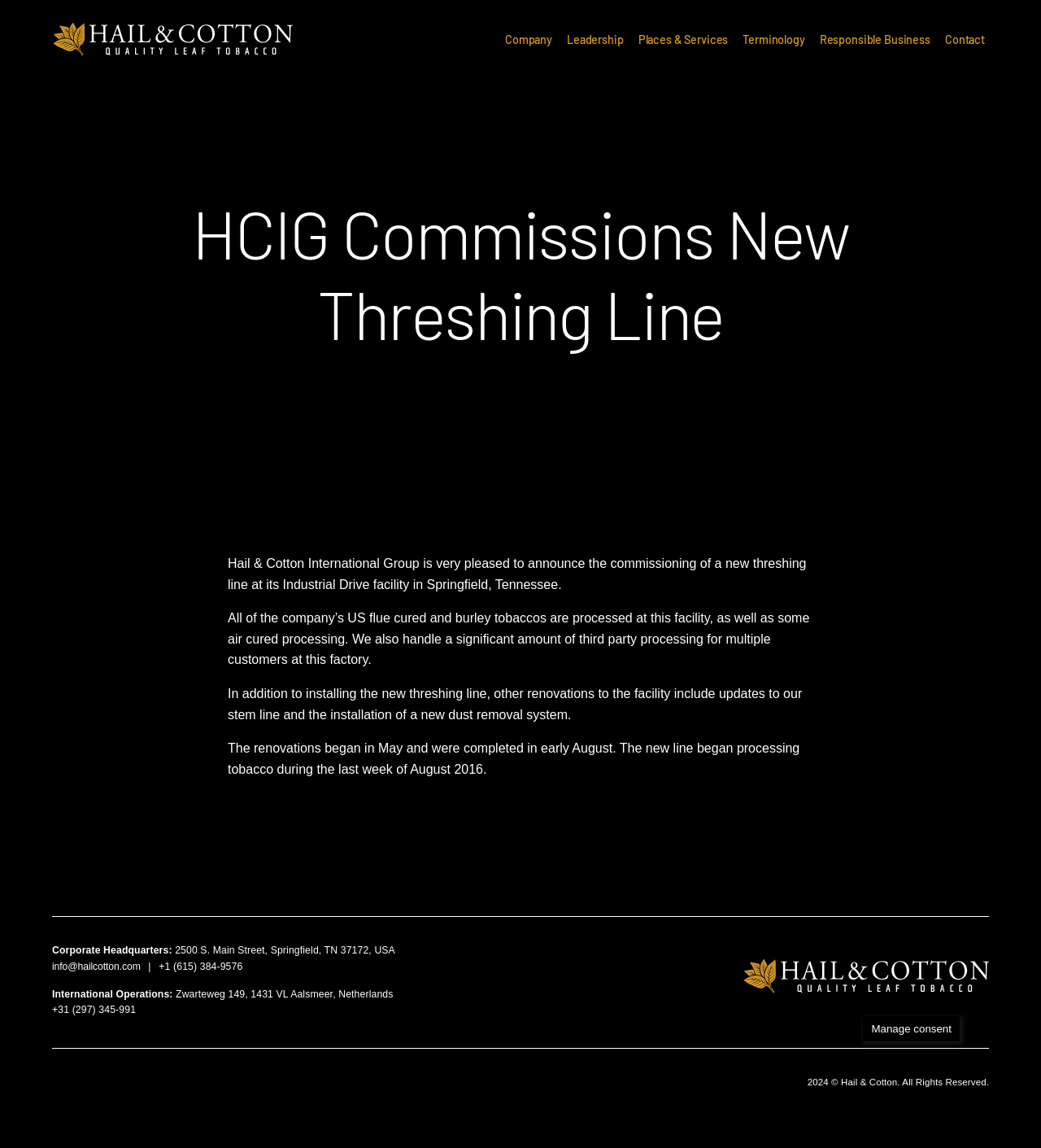Extract the main heading from the webpage content.

HCIG Commissions New Threshing Line